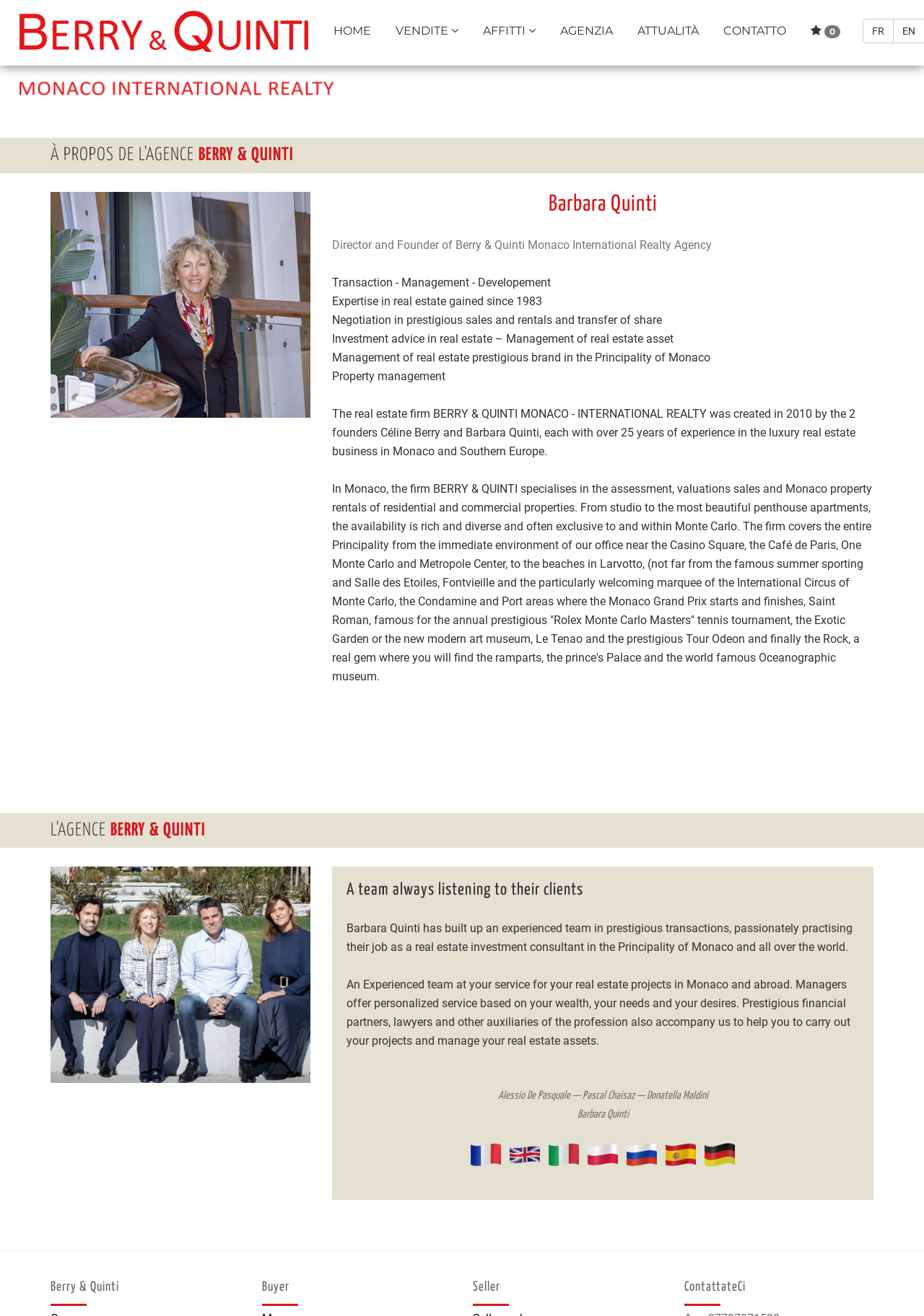Highlight the bounding box of the UI element that corresponds to this description: "Home".

[0.349, 0.0, 0.413, 0.049]